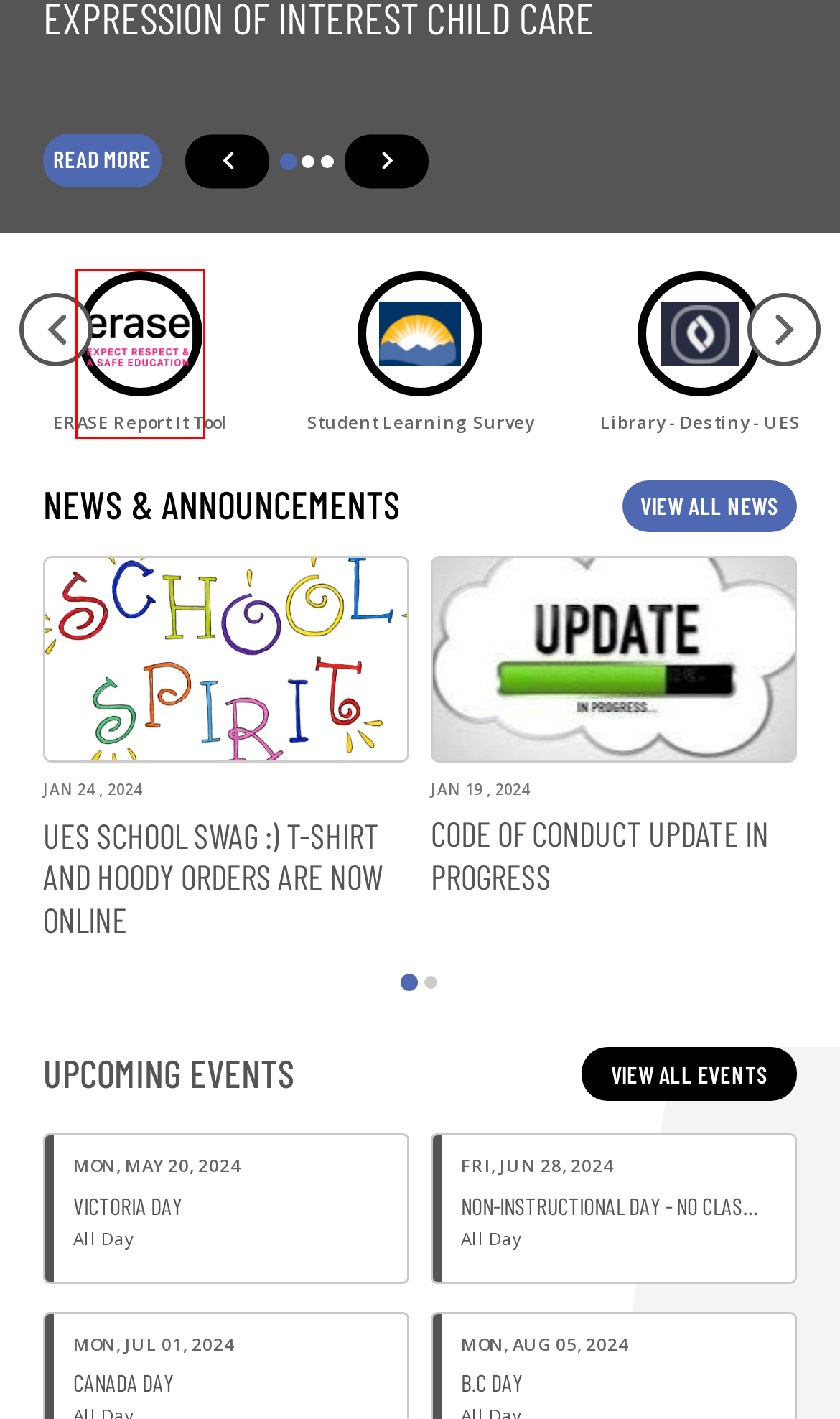Inspect the provided webpage screenshot, concentrating on the element within the red bounding box. Select the description that best represents the new webpage after you click the highlighted element. Here are the candidates:
A. Port Alberni, BC - 7 Day Forecast - Environment Canada
B. UBC e-MDI
C. Pacific Rim Accessibility
D. BC Education eAssessment
E. Staff Contact List of Names and Email Links
F. Ucluelet, BC - 7 Day Forecast - Environment Canada
G. Student Learning Survey  - Province of British Columbia
H. Anonymous reporting tool for students | Report It Erase

B